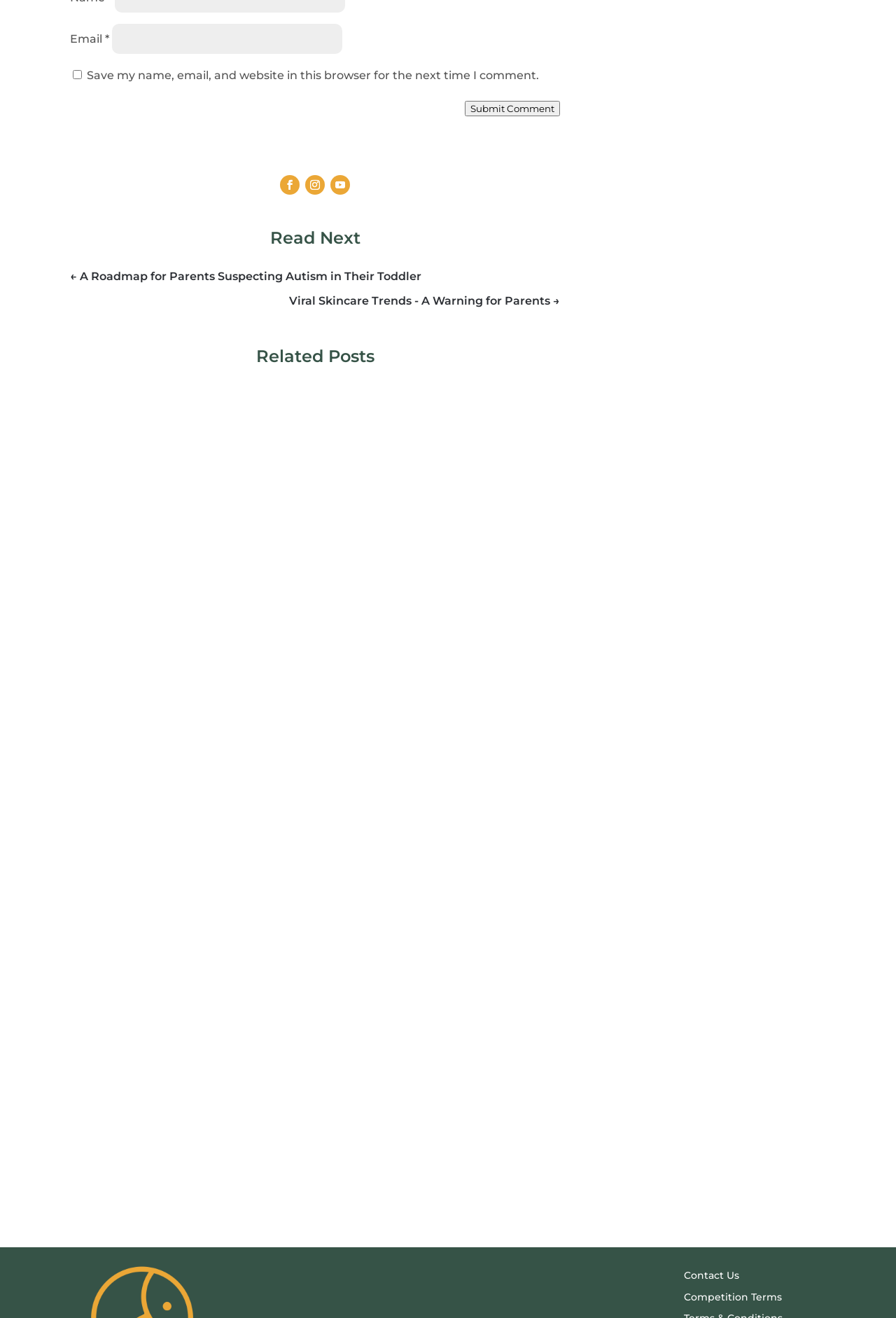What is the topic of the first related post?
Please provide a detailed answer to the question.

The first related post is an article with a heading 'A New Bedside Crib from Silver Cross' and an image with the same title, indicating that the topic of this post is a bedside crib.